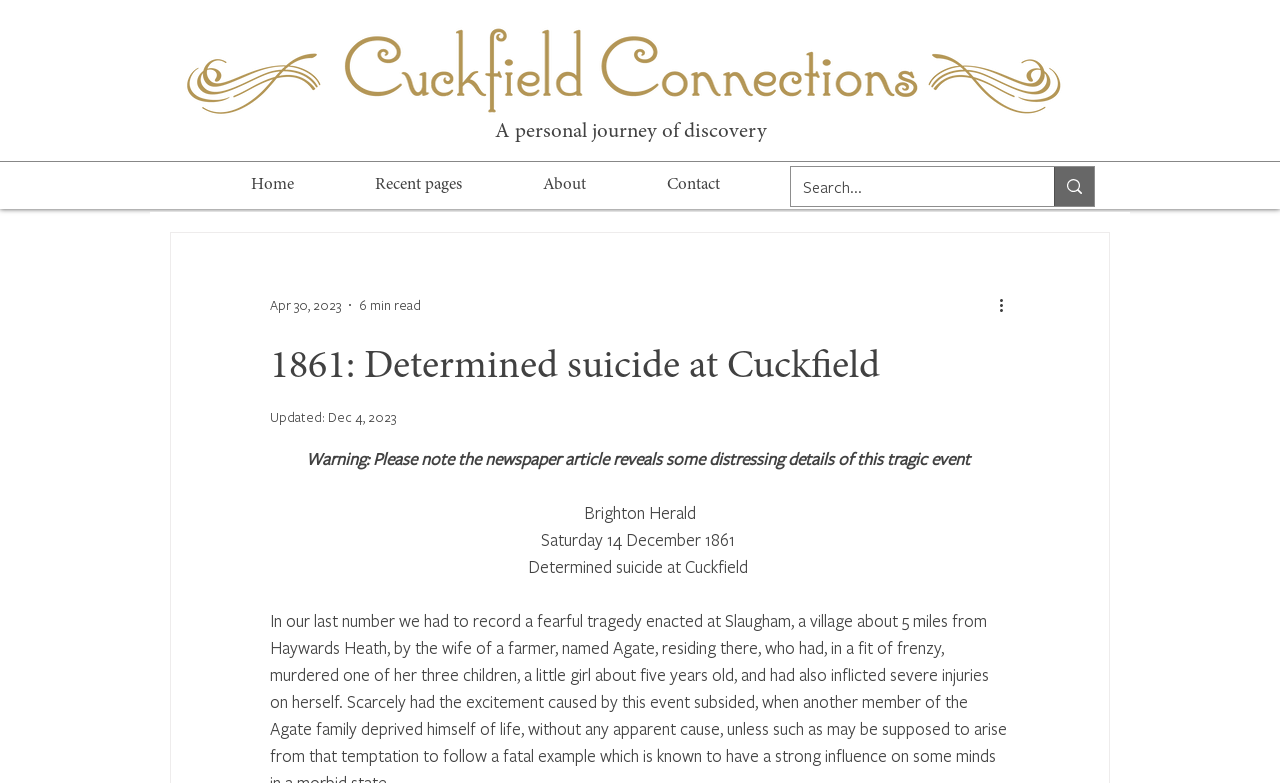Calculate the bounding box coordinates of the UI element given the description: "cookie policy".

None